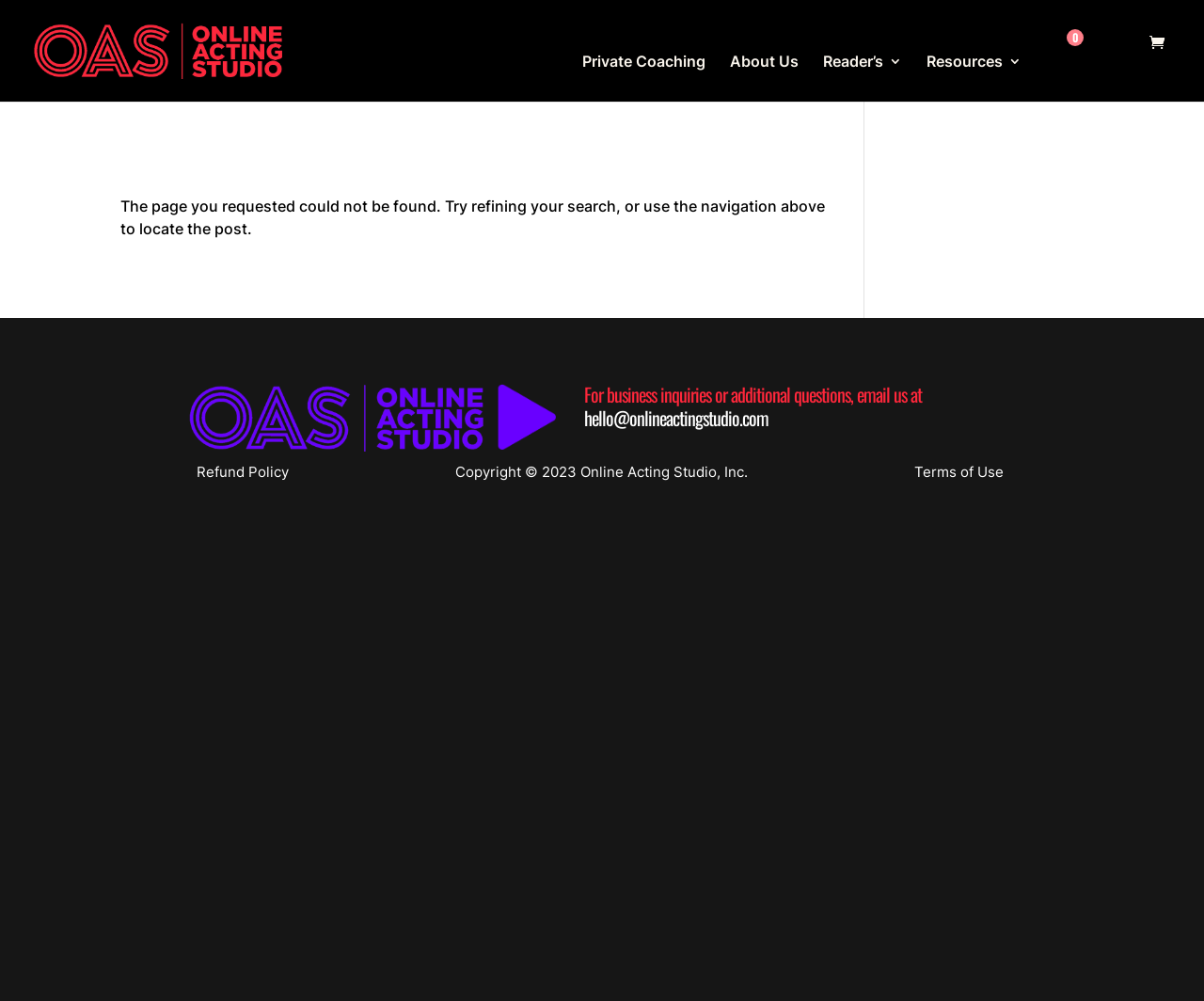Please identify the bounding box coordinates of the element's region that needs to be clicked to fulfill the following instruction: "view Refund Policy". The bounding box coordinates should consist of four float numbers between 0 and 1, i.e., [left, top, right, bottom].

[0.163, 0.462, 0.243, 0.48]